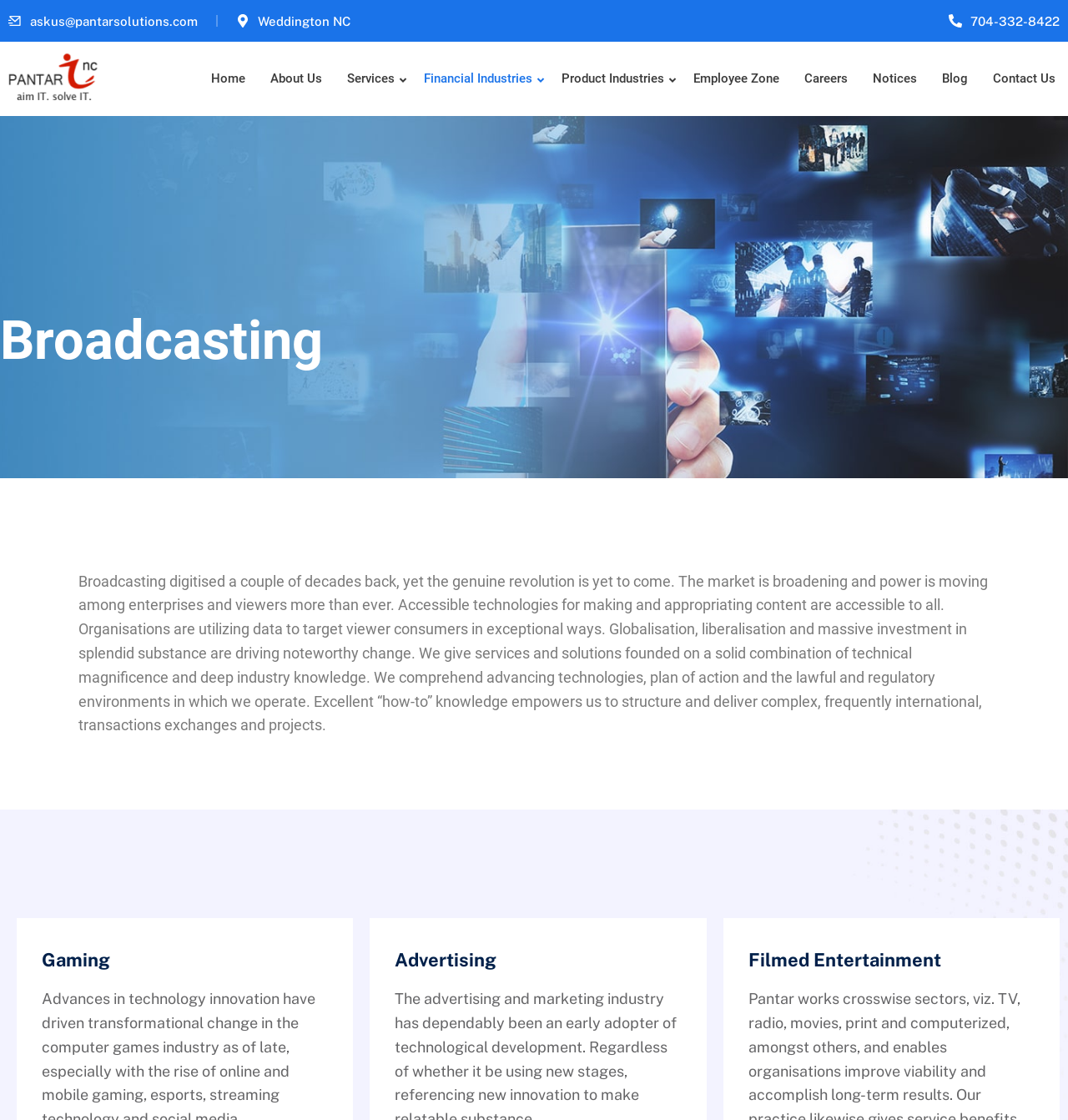Answer briefly with one word or phrase:
What is the location of the company?

Weddington NC